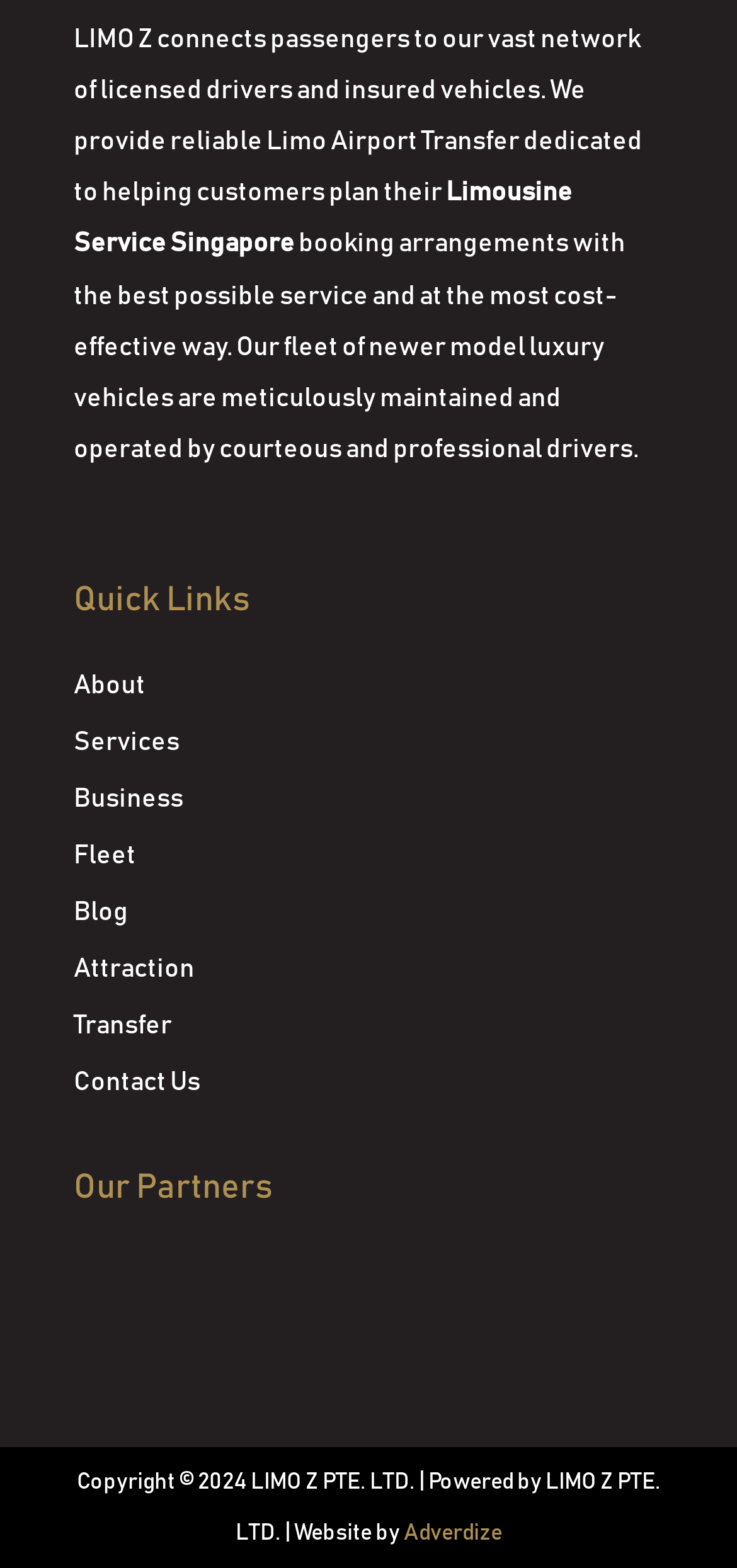Point out the bounding box coordinates of the section to click in order to follow this instruction: "Click on the Firstcall News link".

None